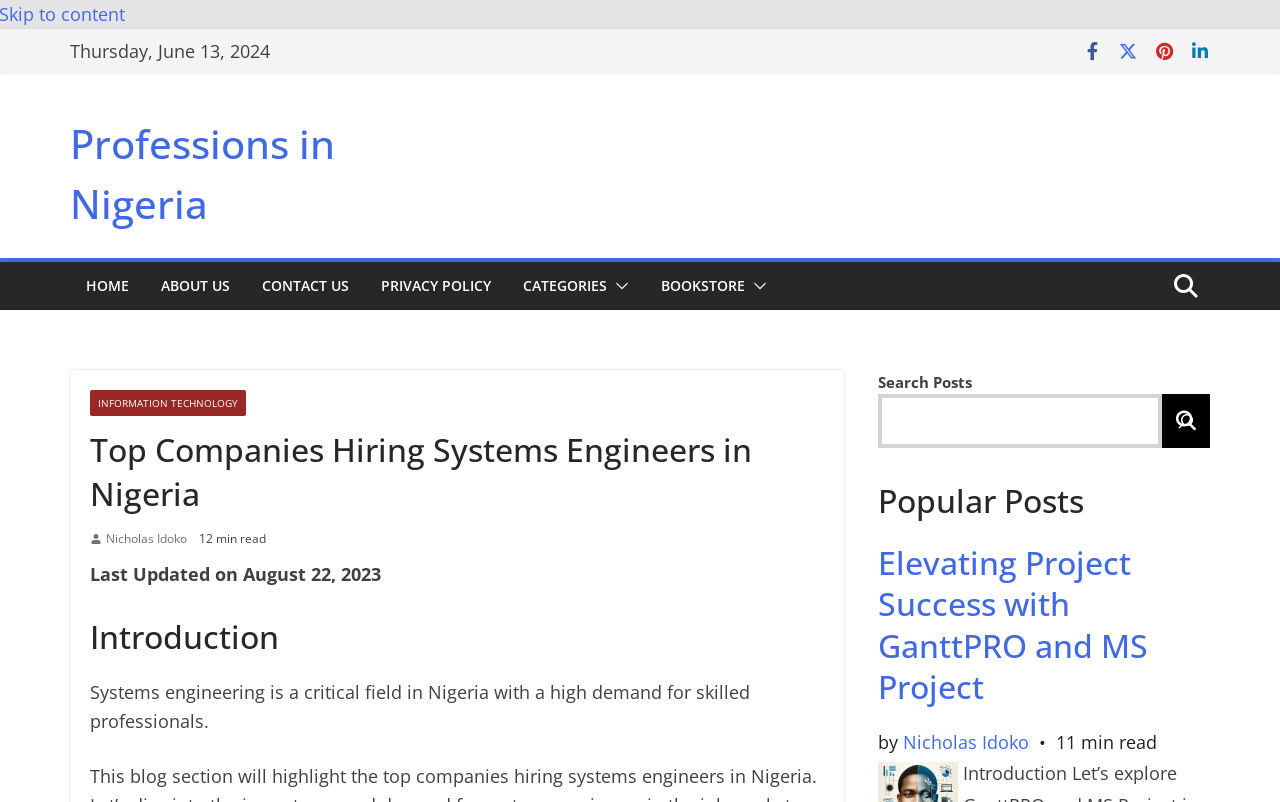Please find the bounding box coordinates of the clickable region needed to complete the following instruction: "Visit Facebook page". The bounding box coordinates must consist of four float numbers between 0 and 1, i.e., [left, top, right, bottom].

[0.845, 0.051, 0.861, 0.076]